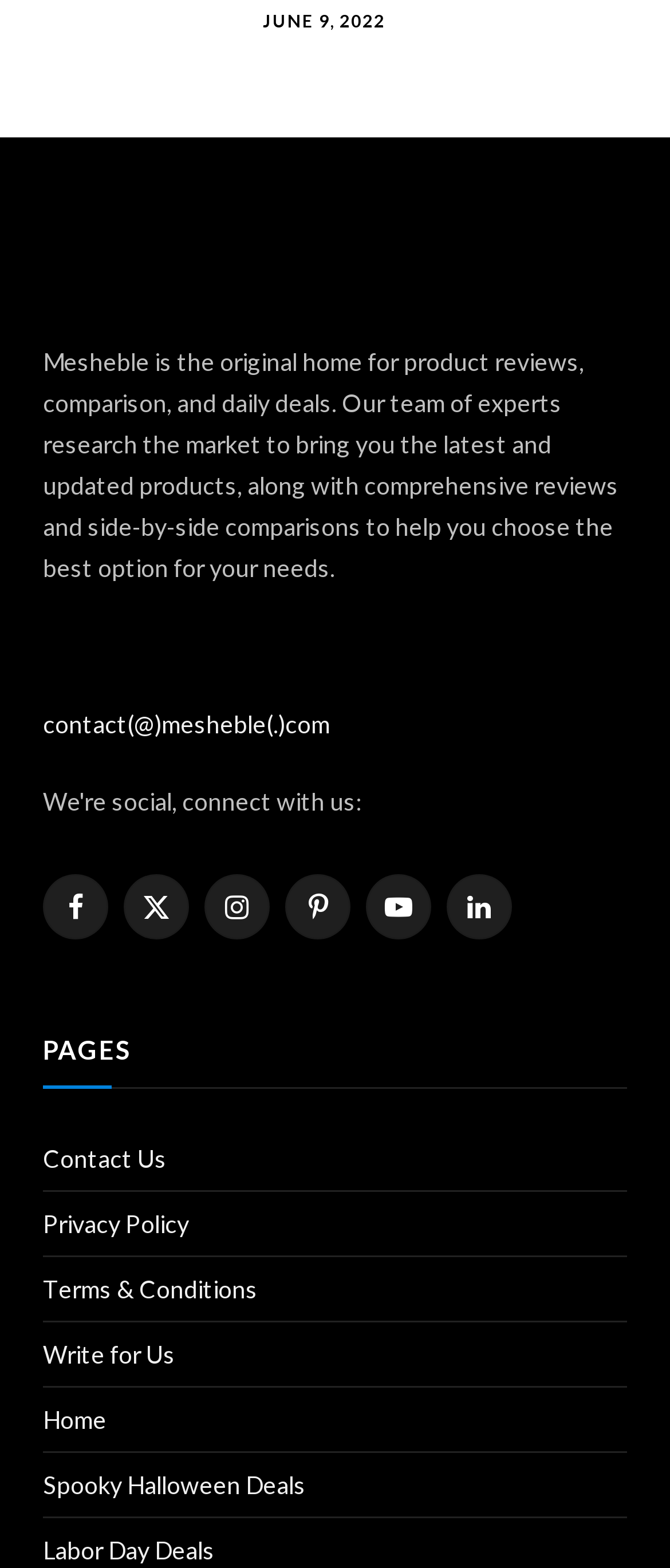Please identify the bounding box coordinates of the clickable area that will fulfill the following instruction: "View contact information". The coordinates should be in the format of four float numbers between 0 and 1, i.e., [left, top, right, bottom].

[0.064, 0.452, 0.492, 0.471]